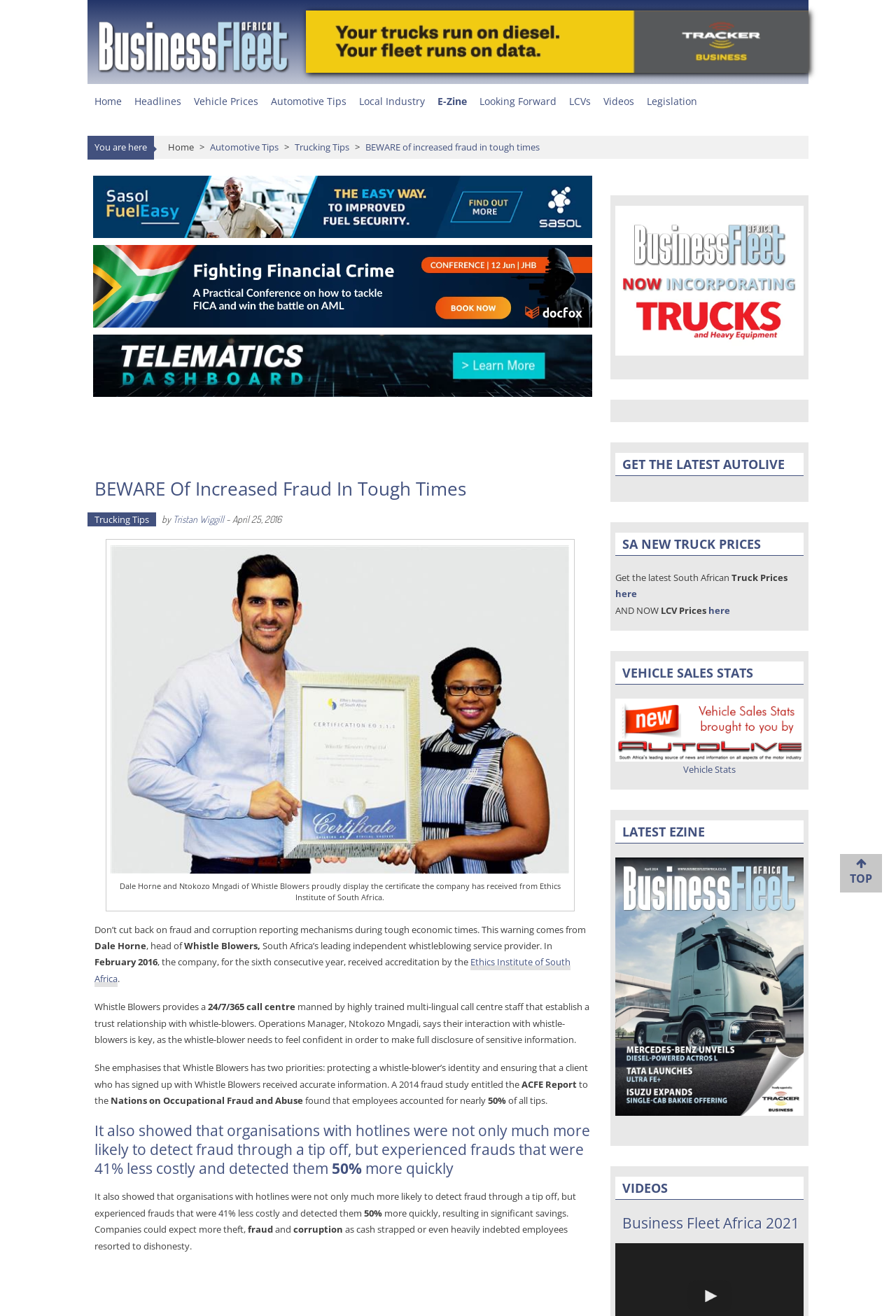Determine the bounding box coordinates of the clickable element necessary to fulfill the instruction: "Go to the 'Automotive Tips' page". Provide the coordinates as four float numbers within the 0 to 1 range, i.e., [left, top, right, bottom].

[0.234, 0.107, 0.311, 0.117]